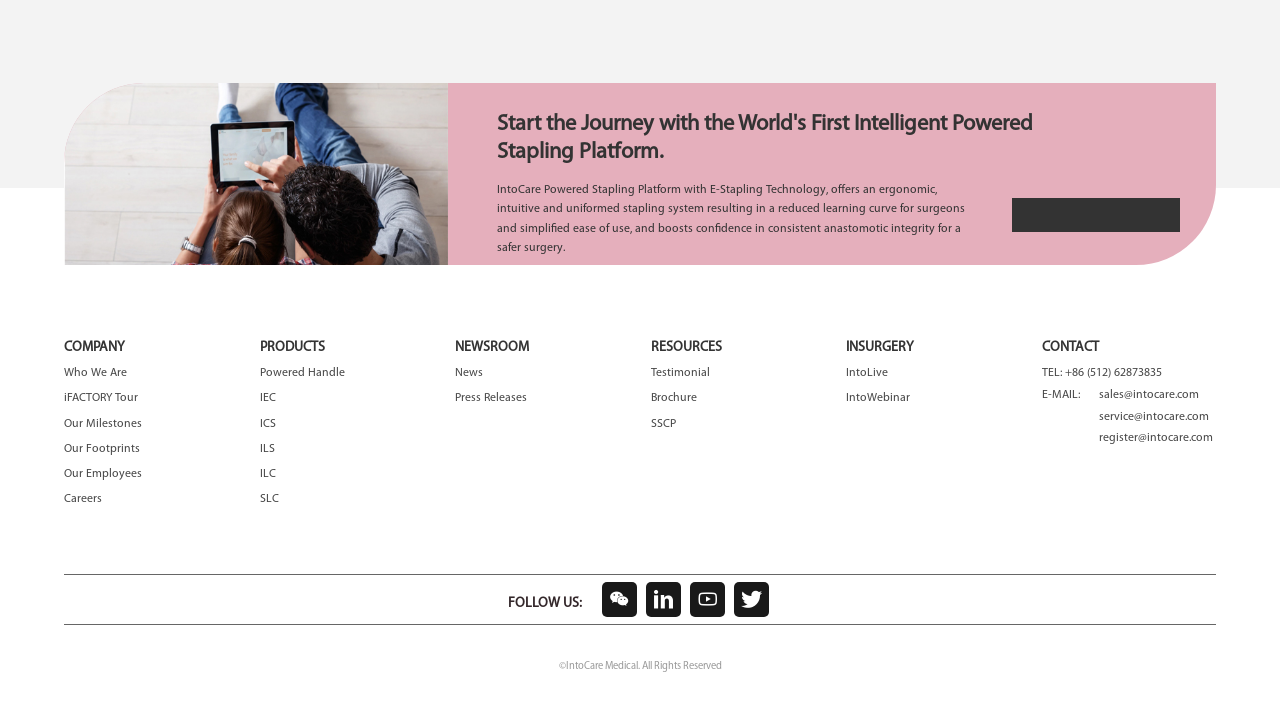Determine the bounding box for the described HTML element: "Who We Are". Ensure the coordinates are four float numbers between 0 and 1 in the format [left, top, right, bottom].

[0.05, 0.519, 0.099, 0.536]